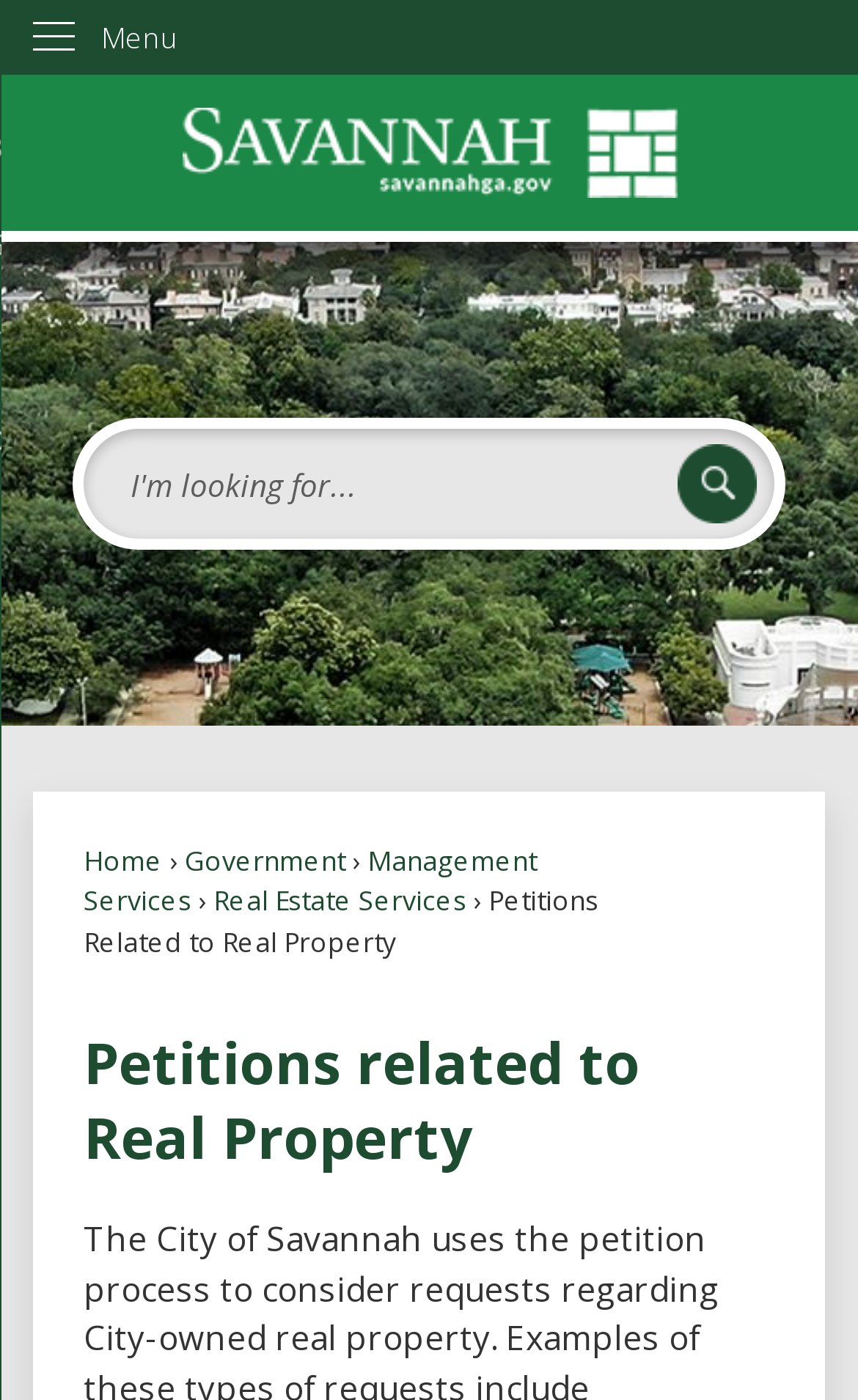What is the current page about?
Give a one-word or short phrase answer based on the image.

Petitions related to Real Property